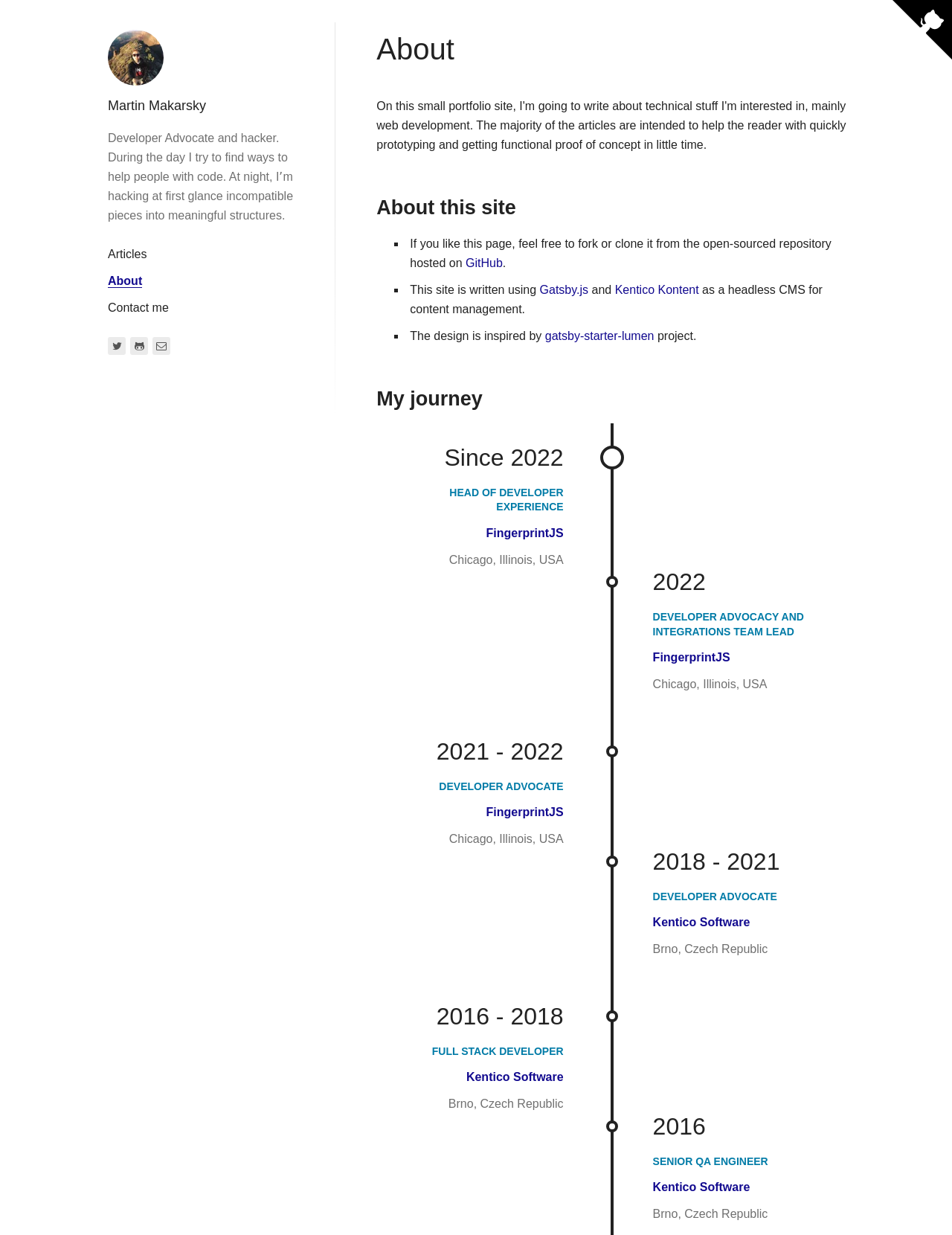Pinpoint the bounding box coordinates of the clickable element to carry out the following instruction: "Learn about this site."

[0.396, 0.156, 0.89, 0.18]